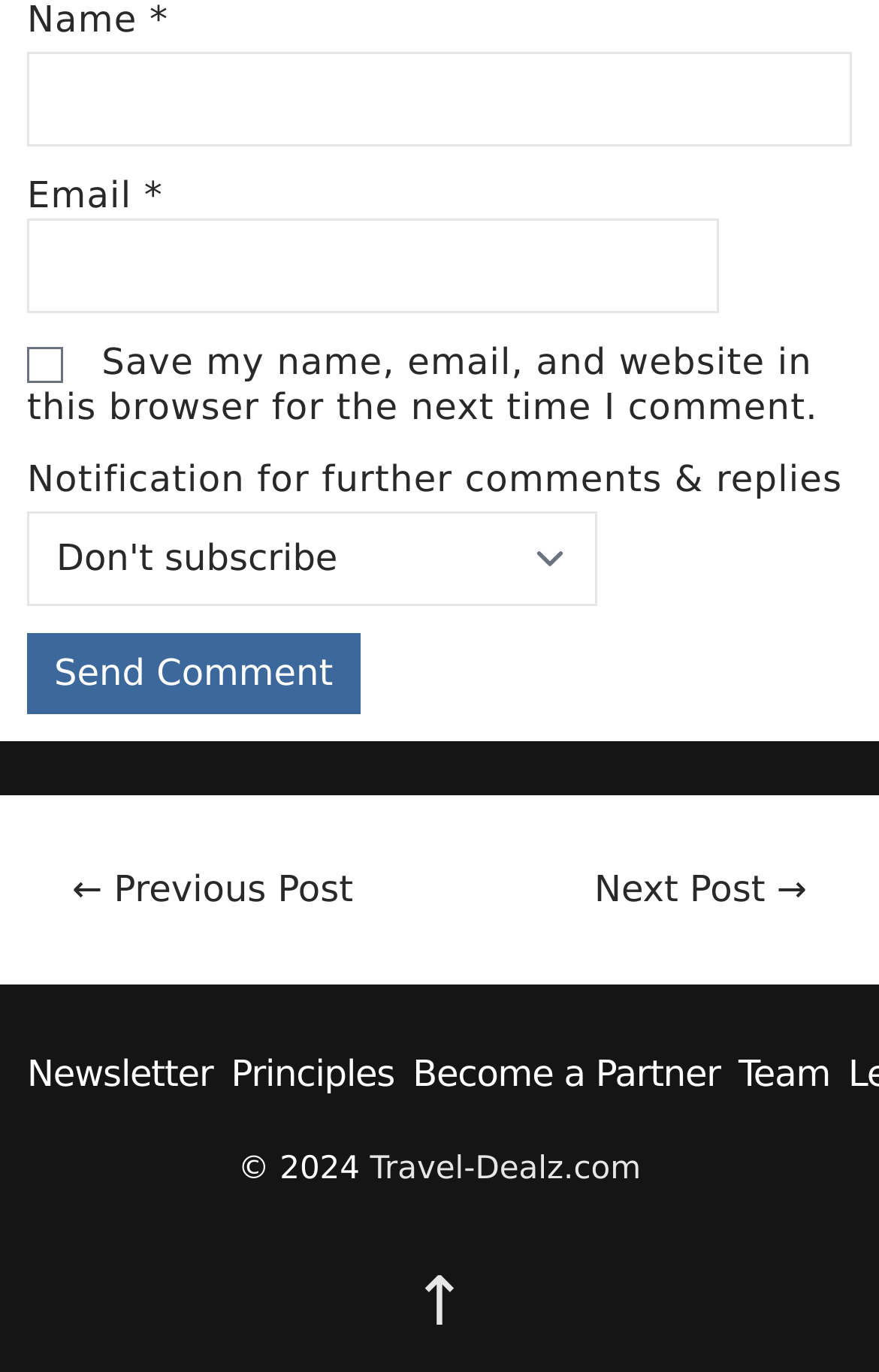What is the link to the website's newsletter?
Answer the question with a single word or phrase derived from the image.

Newsletter